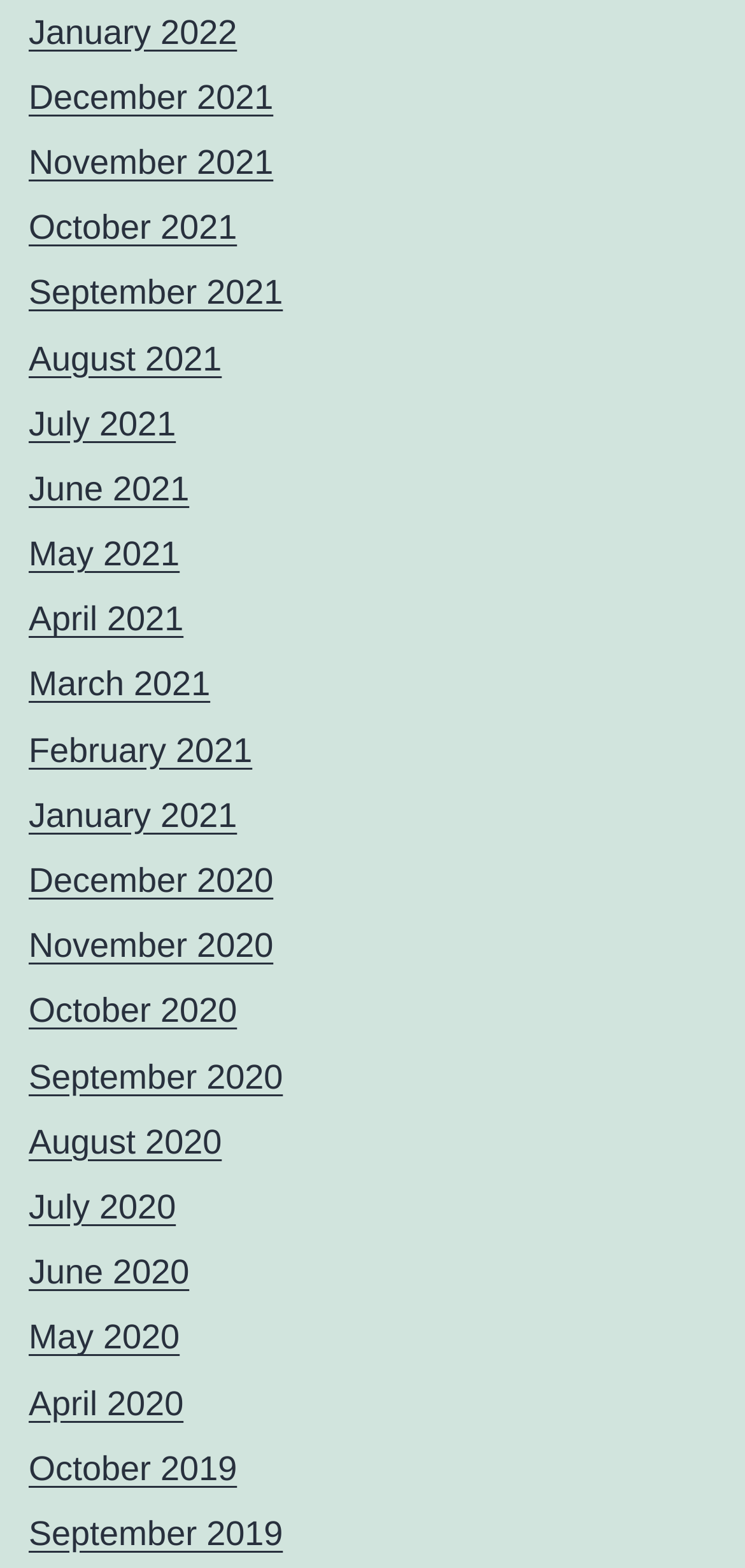Find the bounding box coordinates of the clickable area that will achieve the following instruction: "go to December 2021".

[0.038, 0.05, 0.367, 0.074]